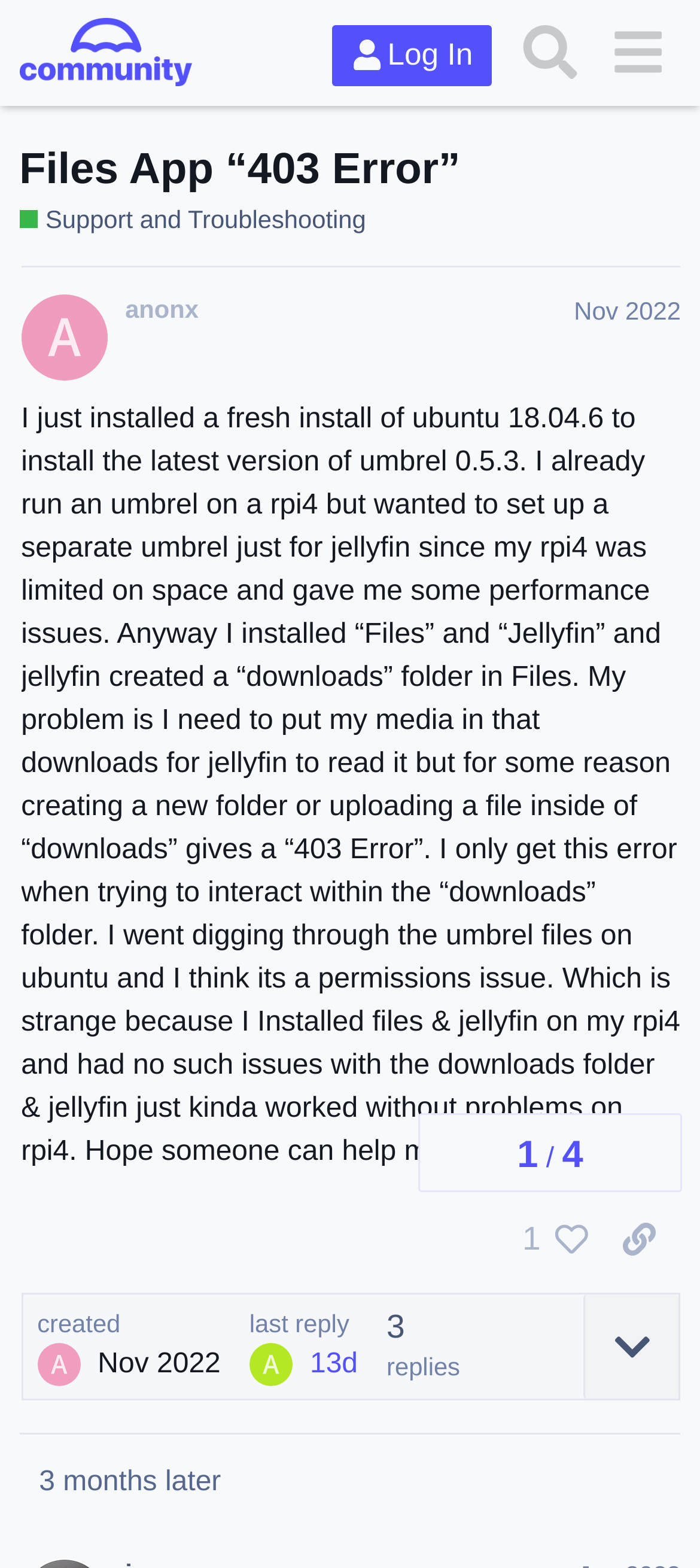Pinpoint the bounding box coordinates of the clickable element to carry out the following instruction: "Log in to the Umbrel Community."

[0.474, 0.016, 0.704, 0.055]